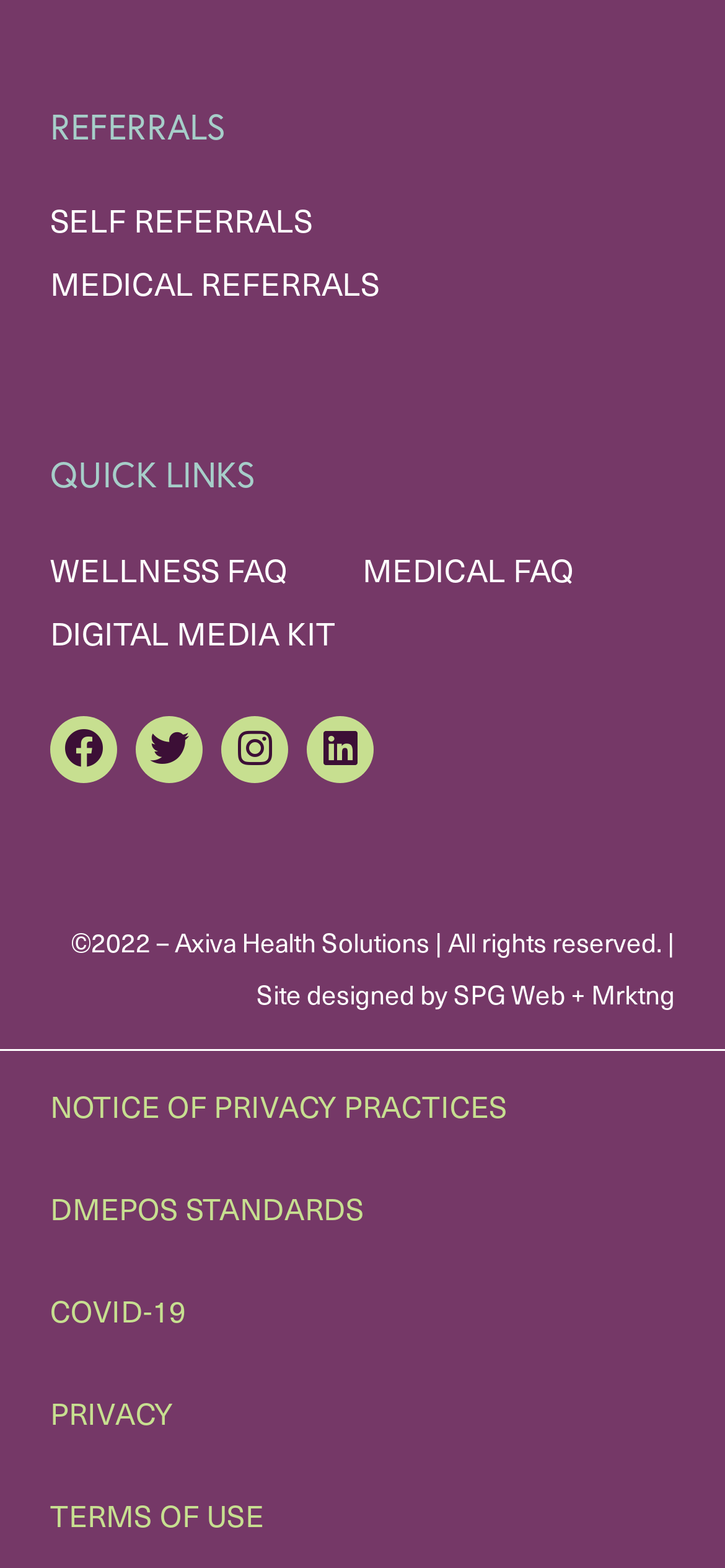What is the copyright year of the website?
Please provide a detailed and thorough answer to the question.

The copyright information at the bottom of the page states '©2022 – Axiva Health Solutions | All rights reserved.', which indicates that the copyright year of the website is 2022.